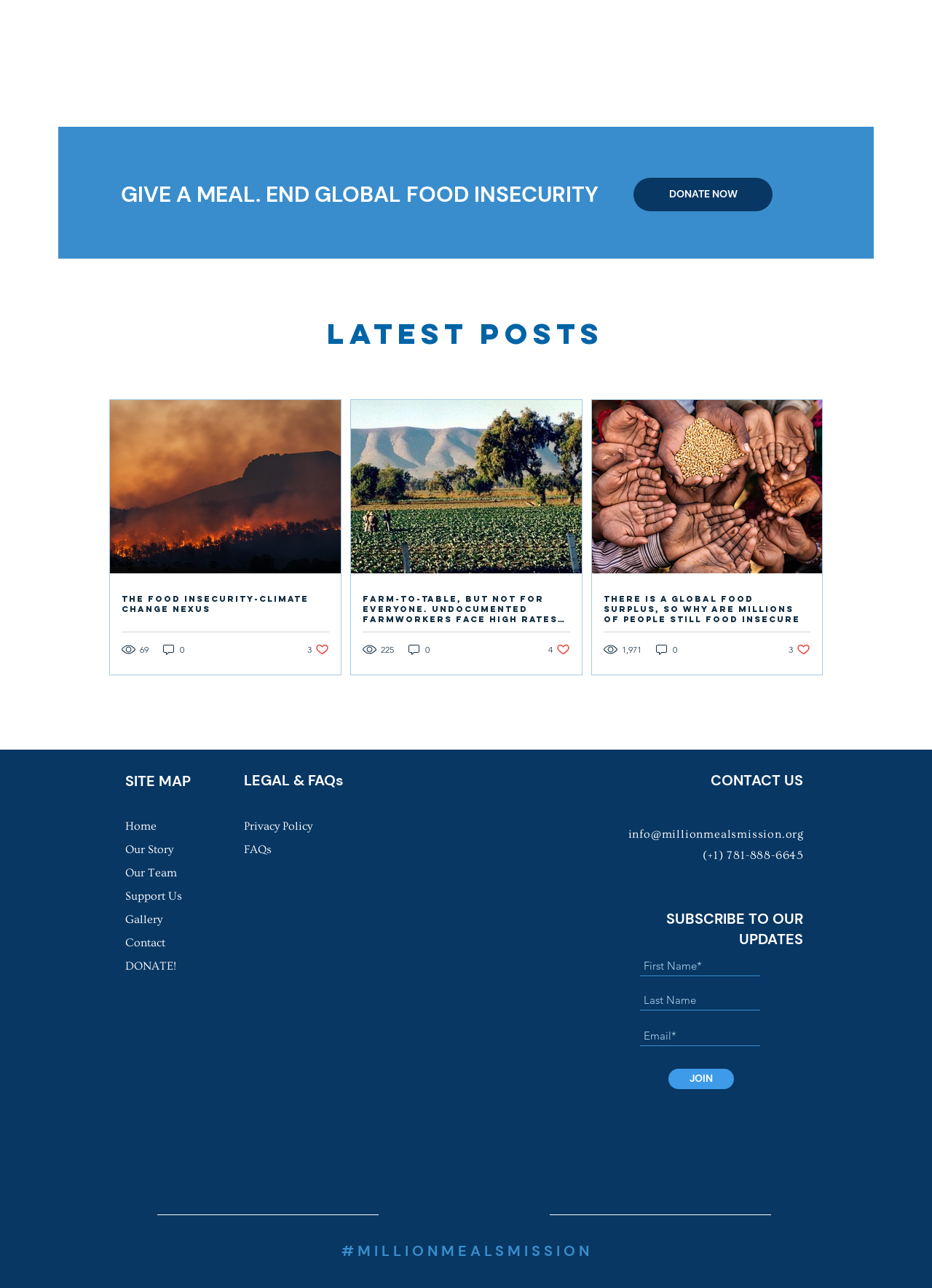Can you find the bounding box coordinates of the area I should click to execute the following instruction: "Follow on Instagram"?

[0.436, 0.933, 0.464, 0.953]